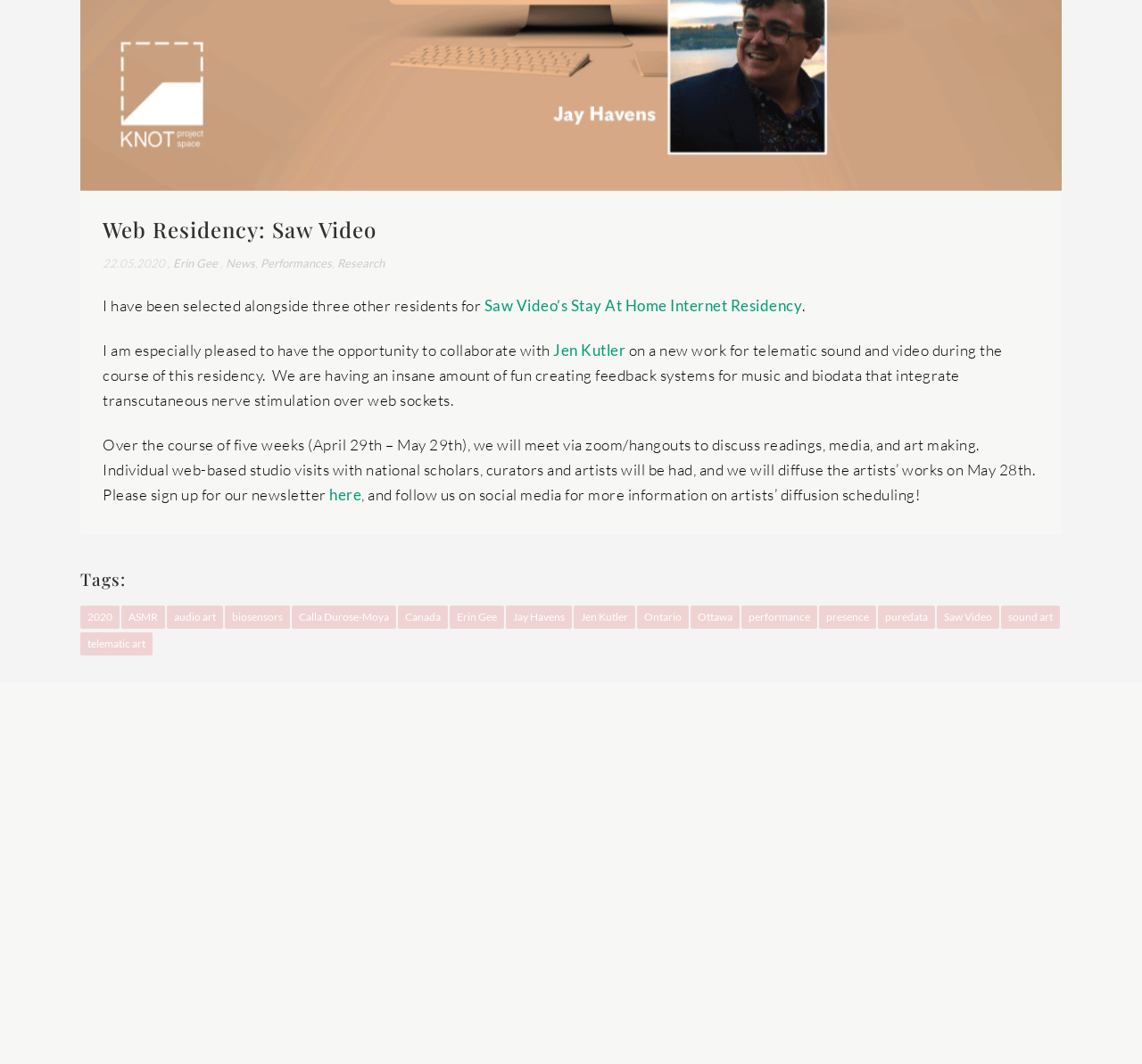Locate the bounding box for the described UI element: "Calla Durose-Moya". Ensure the coordinates are four float numbers between 0 and 1, formatted as [left, top, right, bottom].

[0.255, 0.569, 0.347, 0.591]